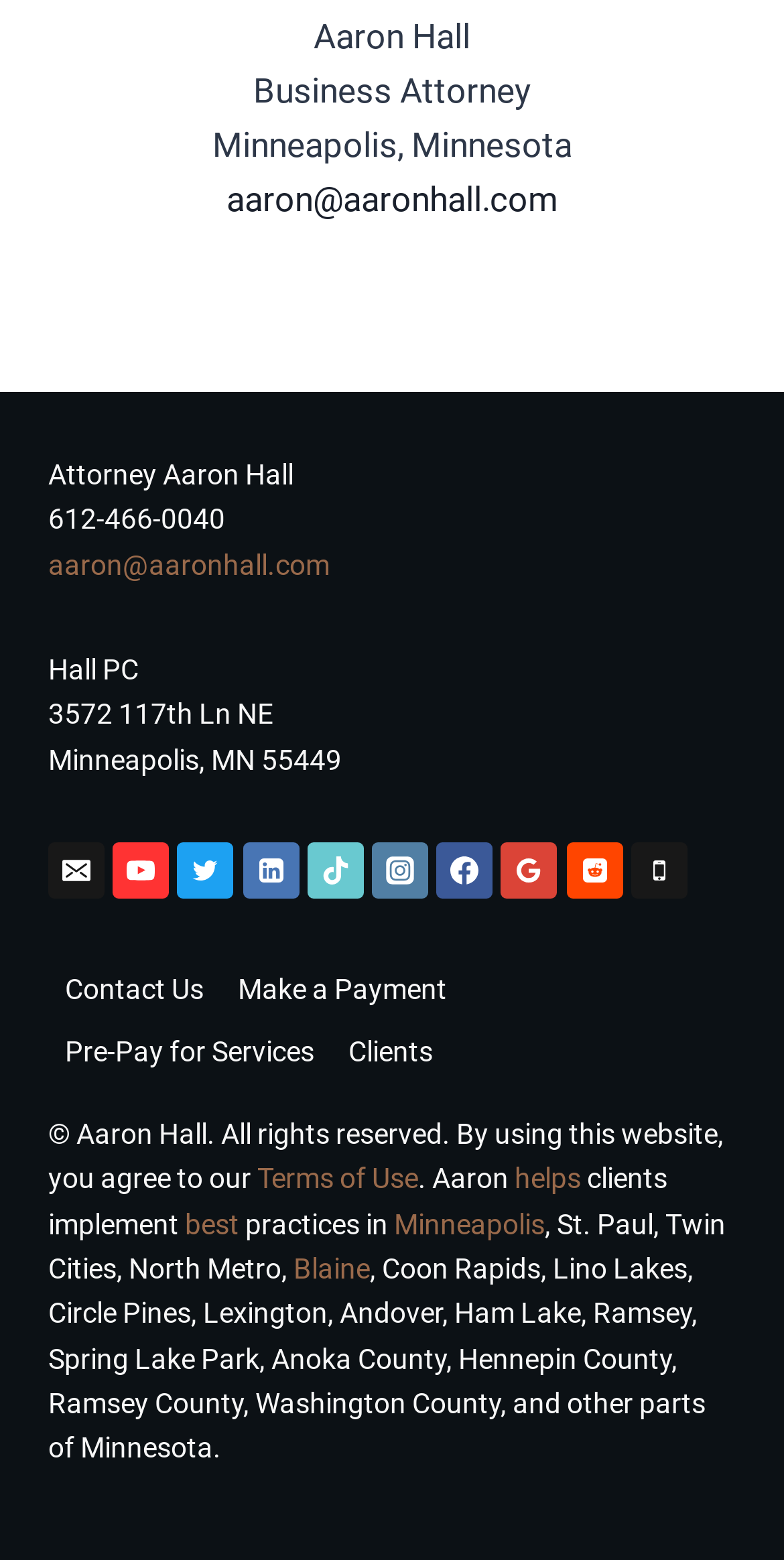Please identify the coordinates of the bounding box for the clickable region that will accomplish this instruction: "Visit the YouTube channel".

[0.144, 0.54, 0.216, 0.576]